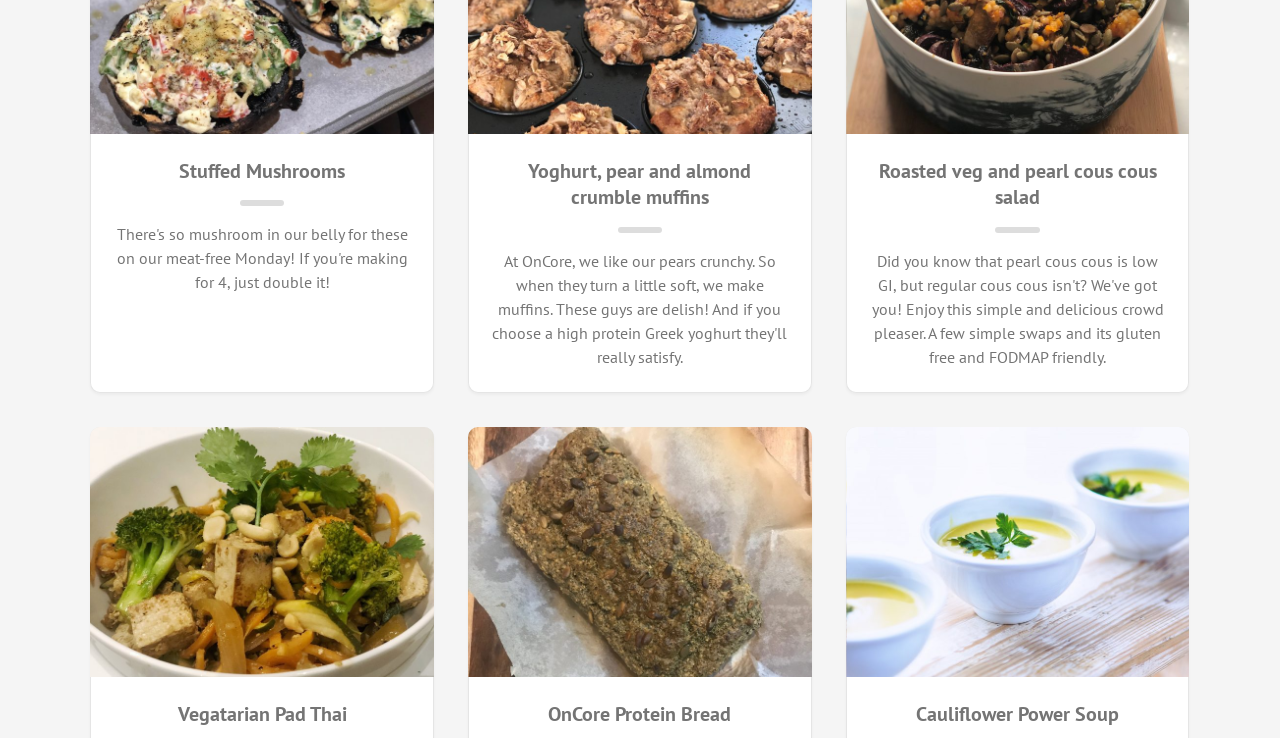Based on the element description, predict the bounding box coordinates (top-left x, top-left y, bottom-right x, bottom-right y) for the UI element in the screenshot: OnCore Protein Bread

[0.384, 0.949, 0.615, 0.985]